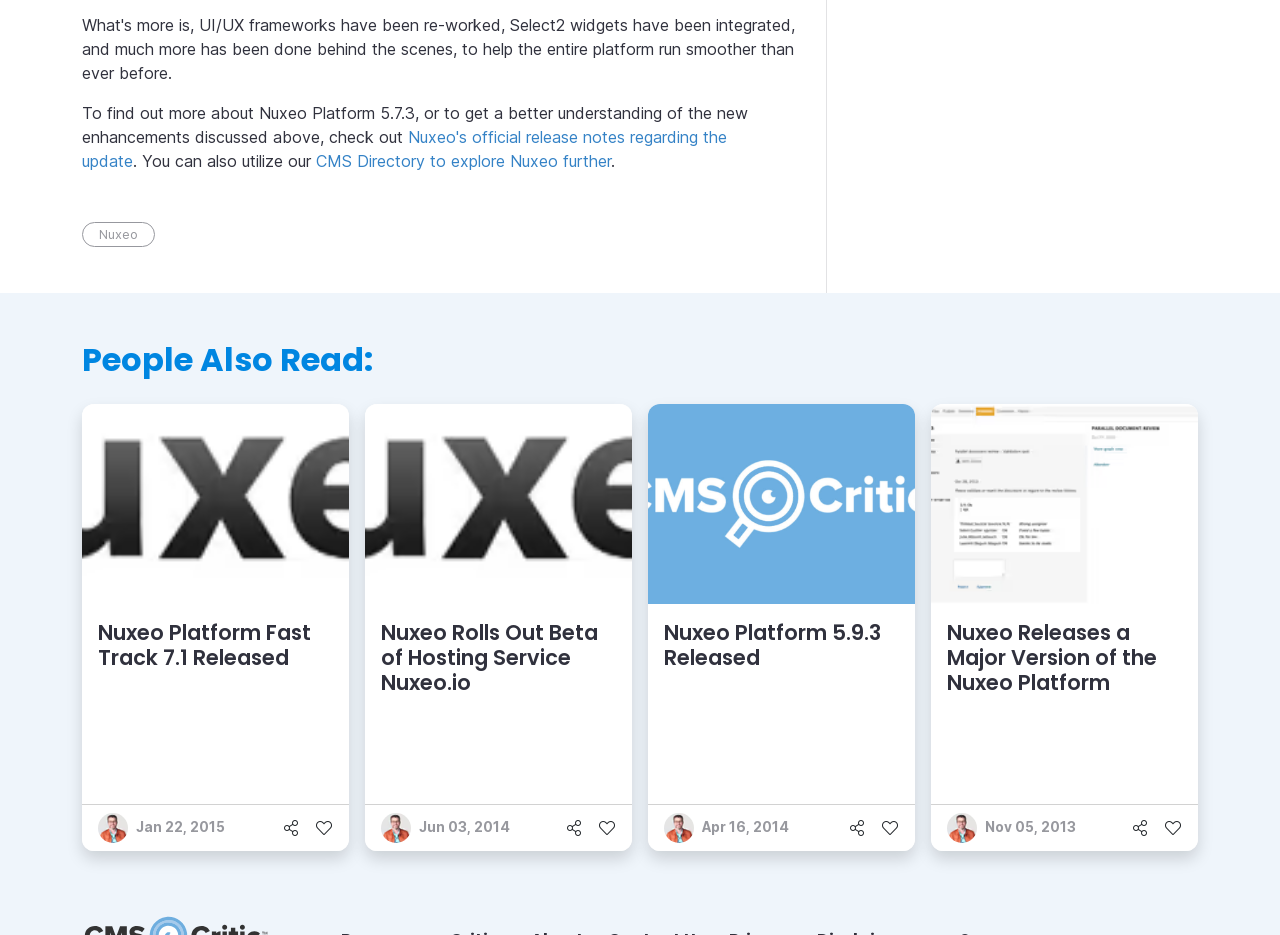Please provide the bounding box coordinates for the element that needs to be clicked to perform the following instruction: "Share Nuxeo Rolls Out Beta of Hosting Service Nuxeo.io". The coordinates should be given as four float numbers between 0 and 1, i.e., [left, top, right, bottom].

[0.442, 0.872, 0.455, 0.899]